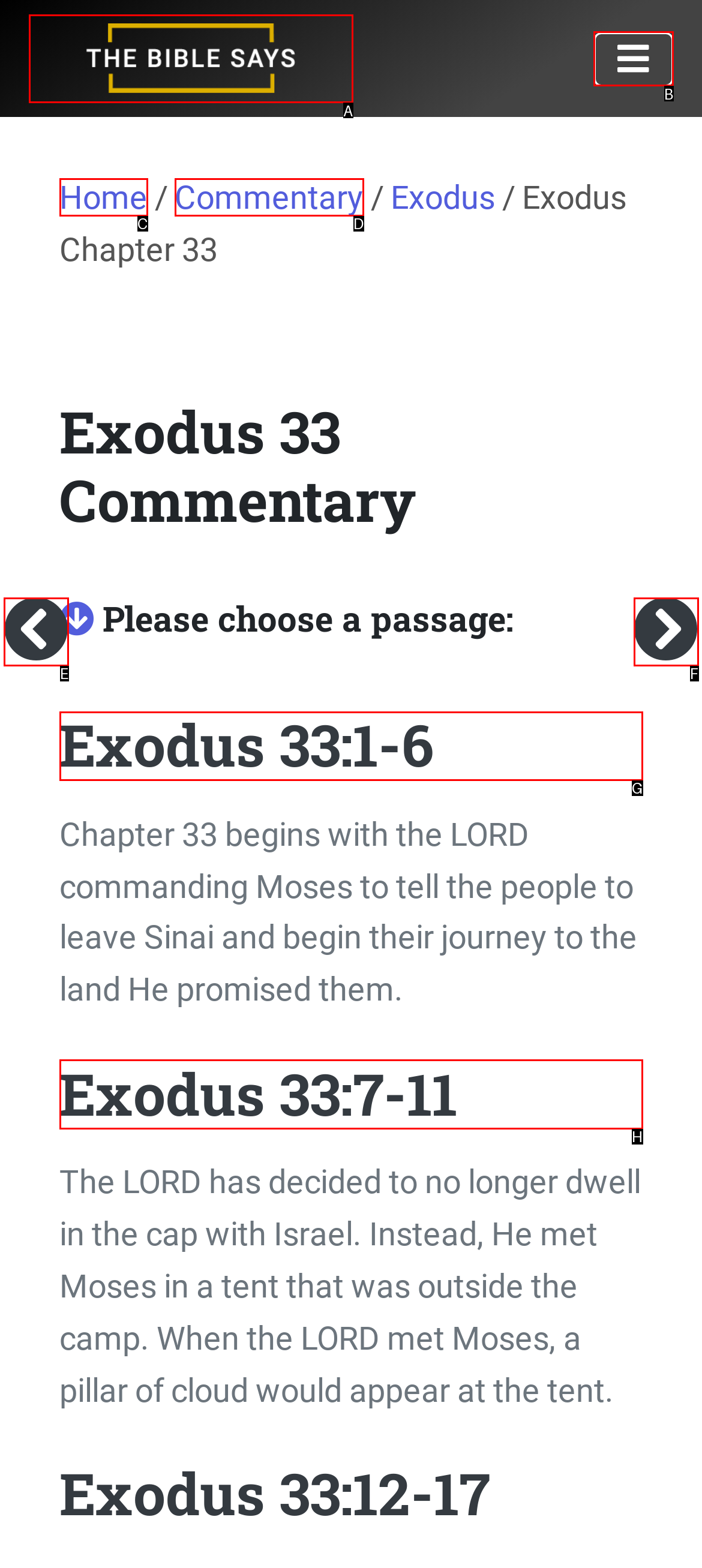Based on the choices marked in the screenshot, which letter represents the correct UI element to perform the task: Toggle navigation?

B